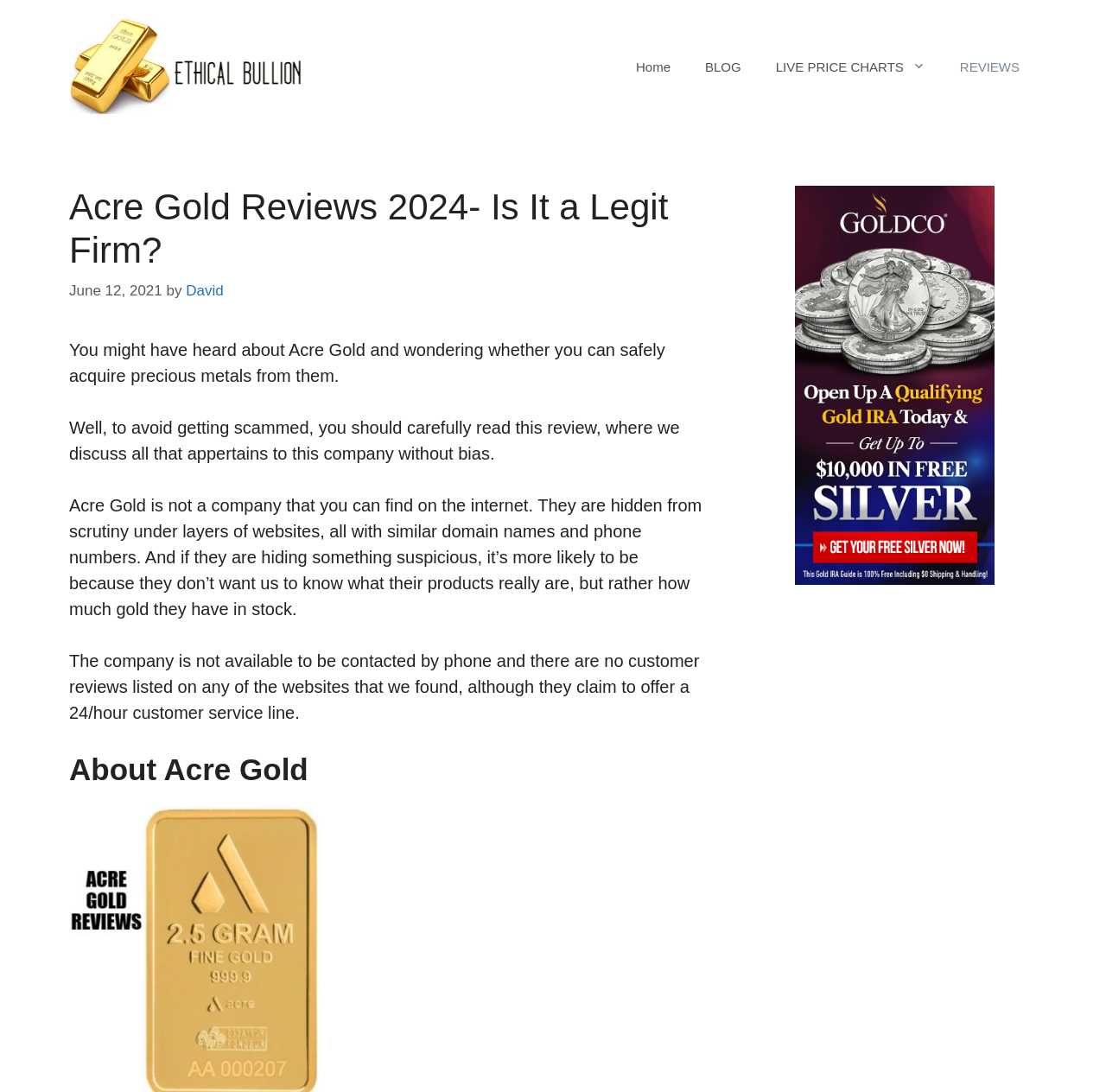What is the name of the website that published the review?
Answer briefly with a single word or phrase based on the image.

Ethical Bullion